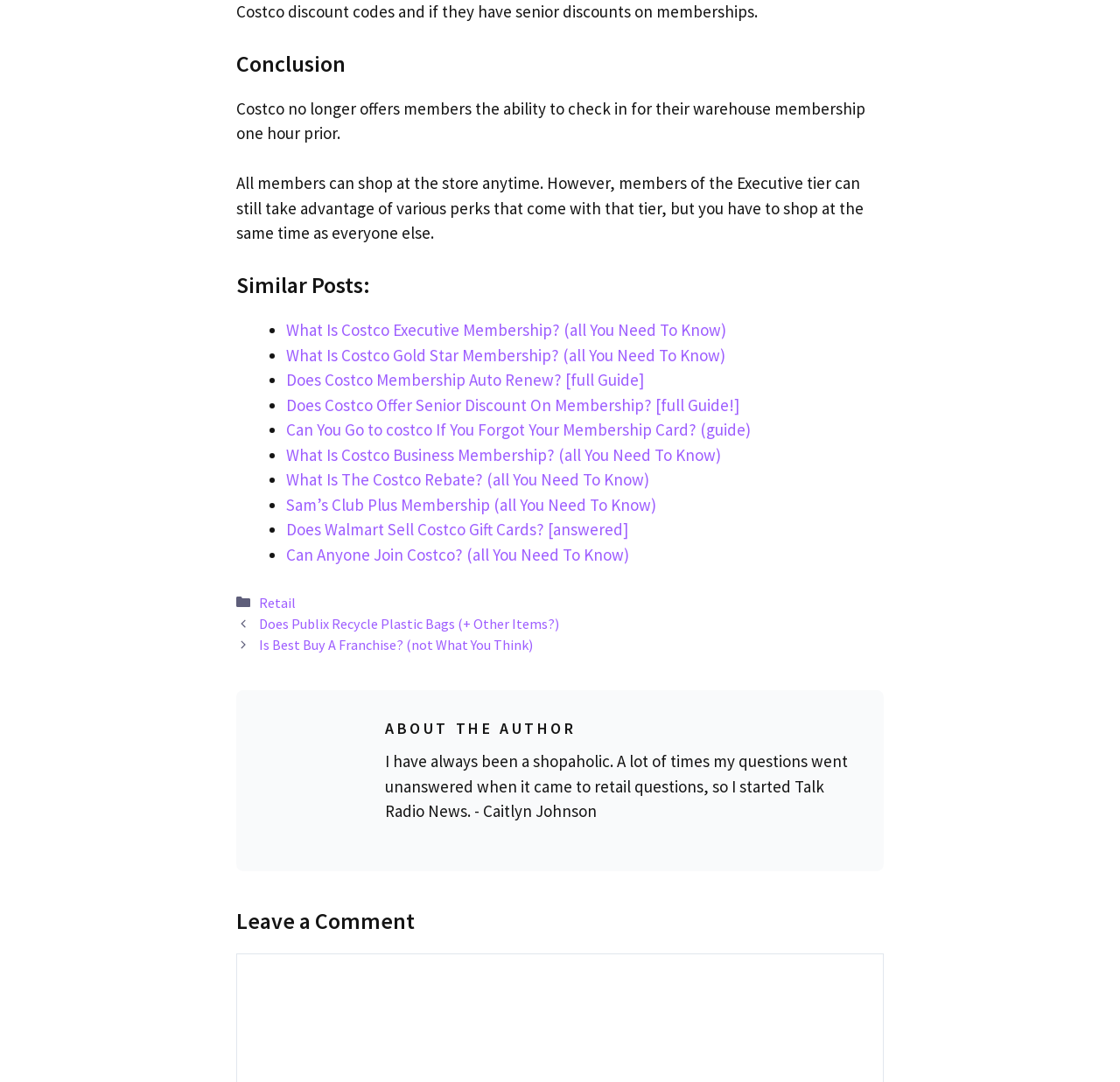Please respond in a single word or phrase: 
What is the topic of the article?

Costco membership